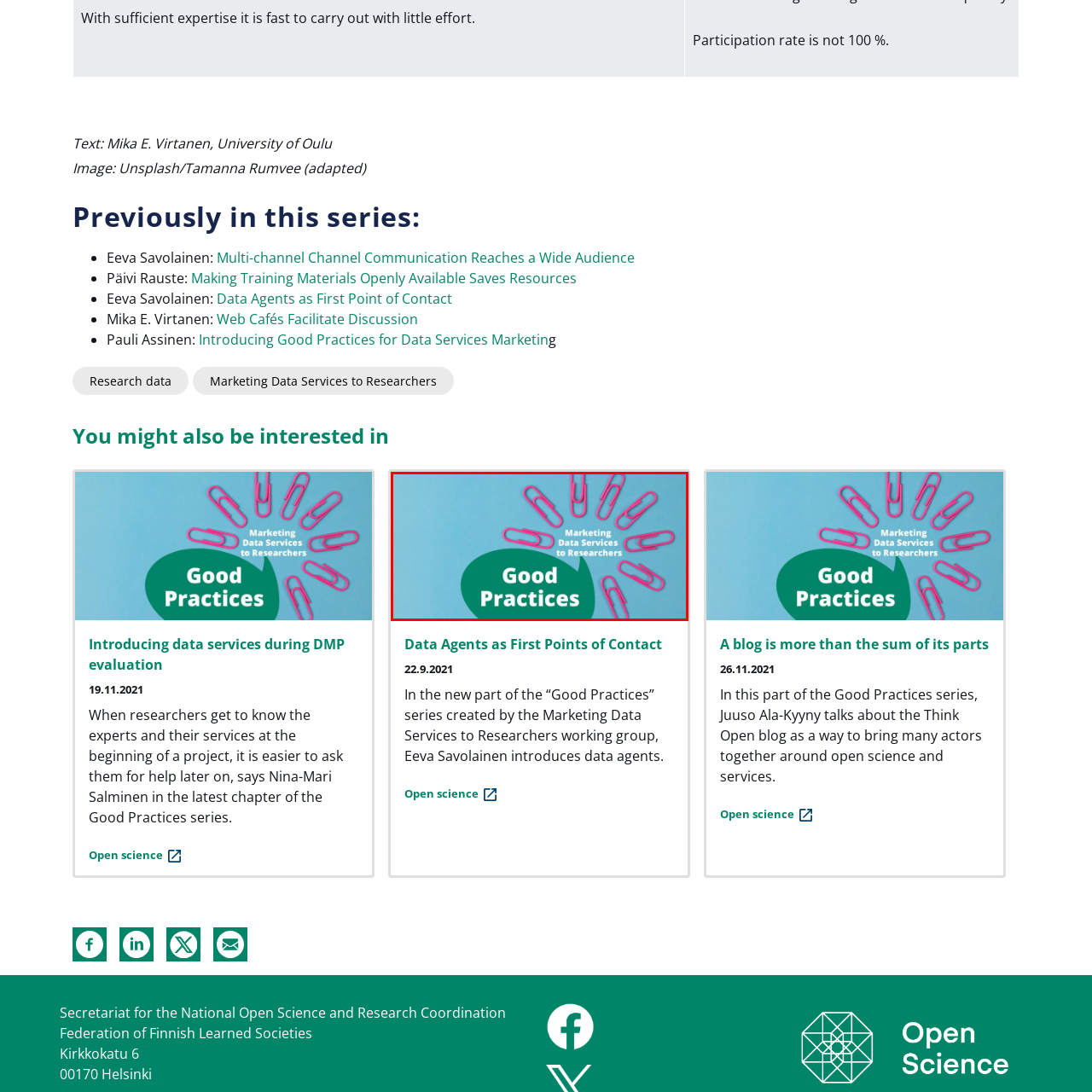Describe in detail the image that is highlighted by the red bounding box.

This image features a vibrant design centered around the theme of promoting data services to researchers. Against a soft blue background, pink paper clips are arranged in a dynamic, radiating pattern, symbolizing connection and collaboration. The prominent text highlights "Good Practices" in bold white letters within a green speech bubble, drawing attention to best practices in marketing data services. Above this, the subtitle reads "Marketing Data Services to Researchers," indicating the focus of the content. This illustration visually represents an initiative aimed at improving outreach and engagement between data service providers and their research audiences.